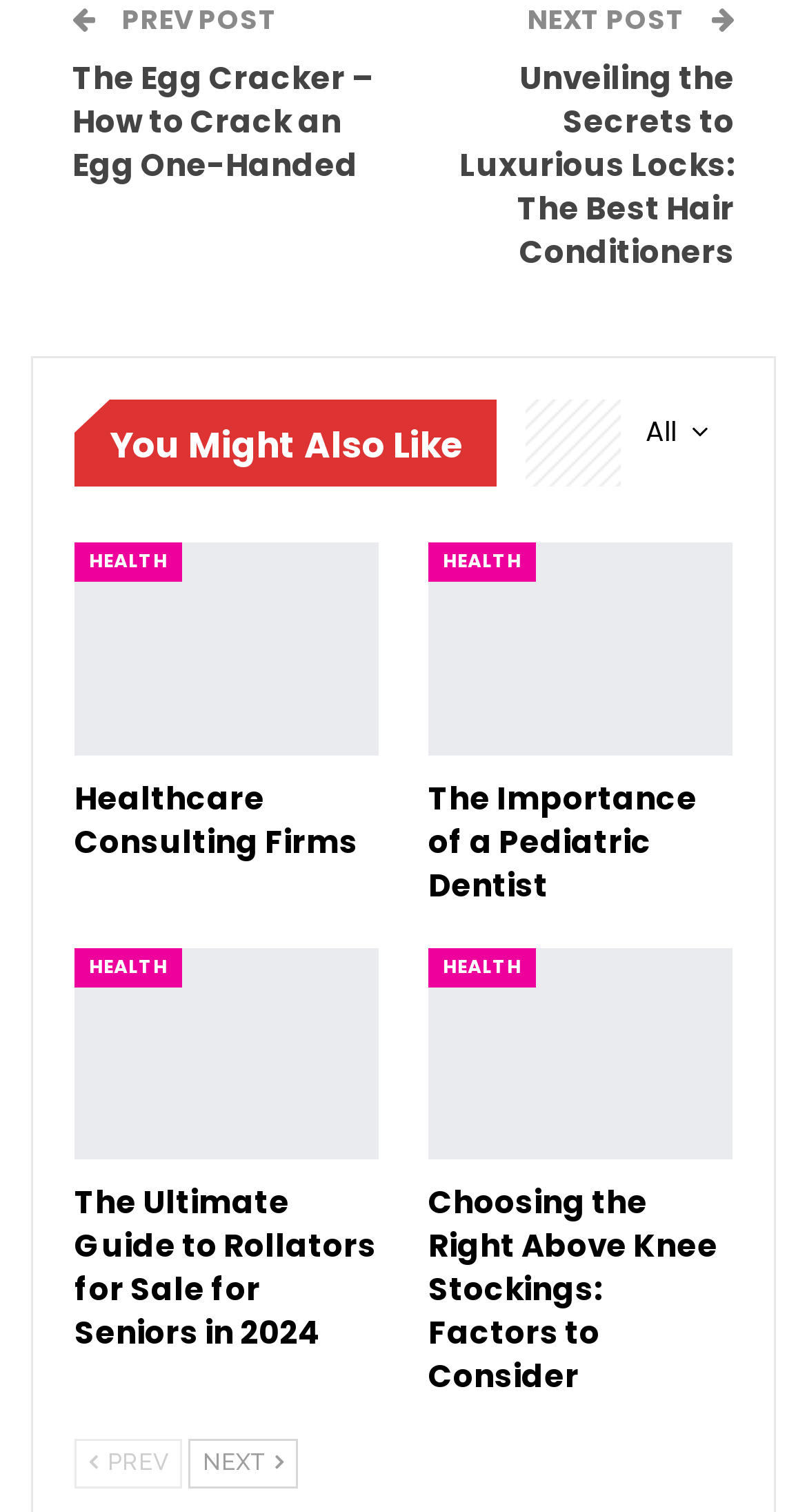How many categories are listed on the webpage?
Please ensure your answer is as detailed and informative as possible.

Only one category, HEALTH, is listed on the webpage, with multiple sub-links and posts categorized under it.